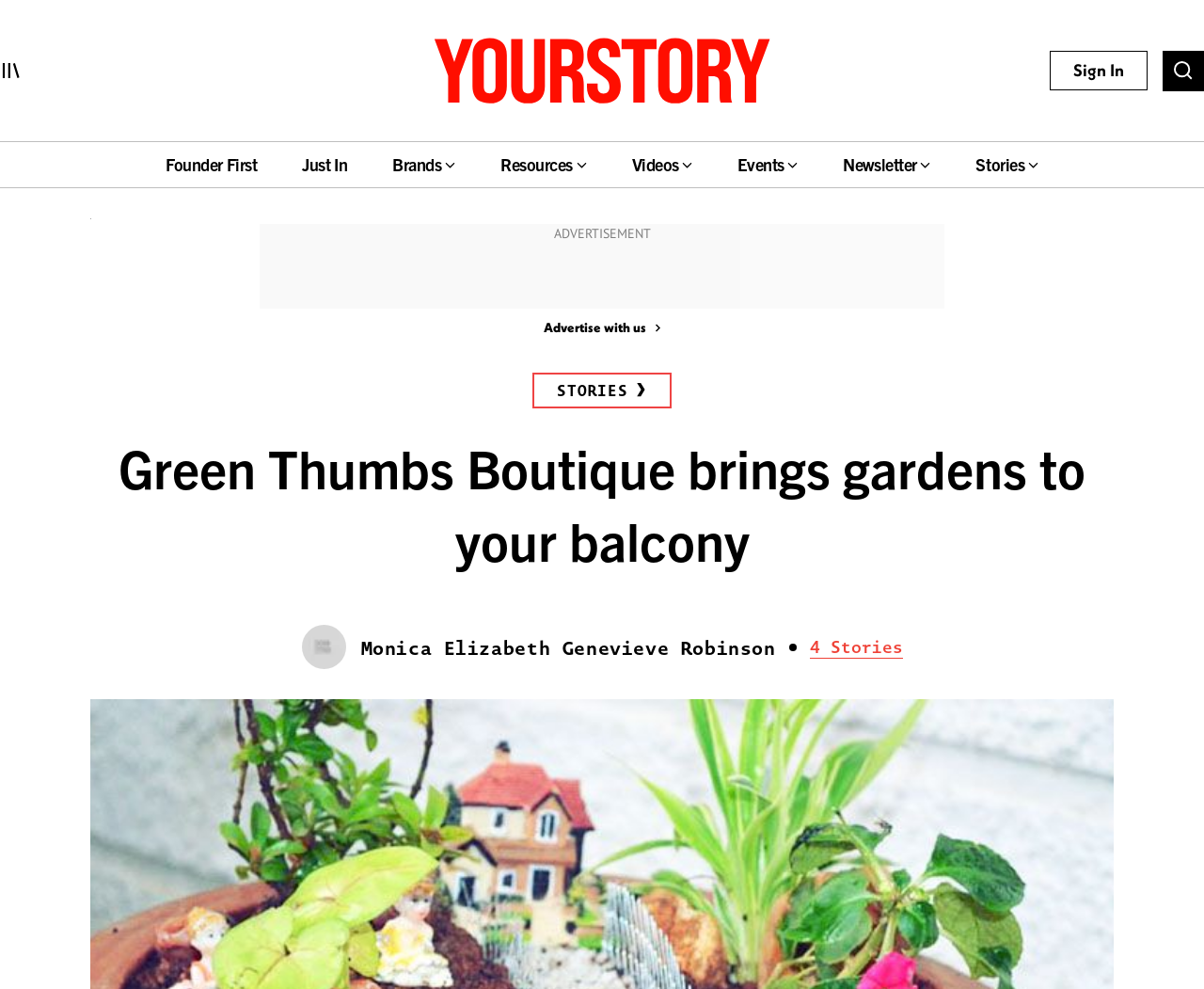Please find the bounding box coordinates of the element that needs to be clicked to perform the following instruction: "View the author's profile". The bounding box coordinates should be four float numbers between 0 and 1, represented as [left, top, right, bottom].

[0.3, 0.645, 0.644, 0.664]